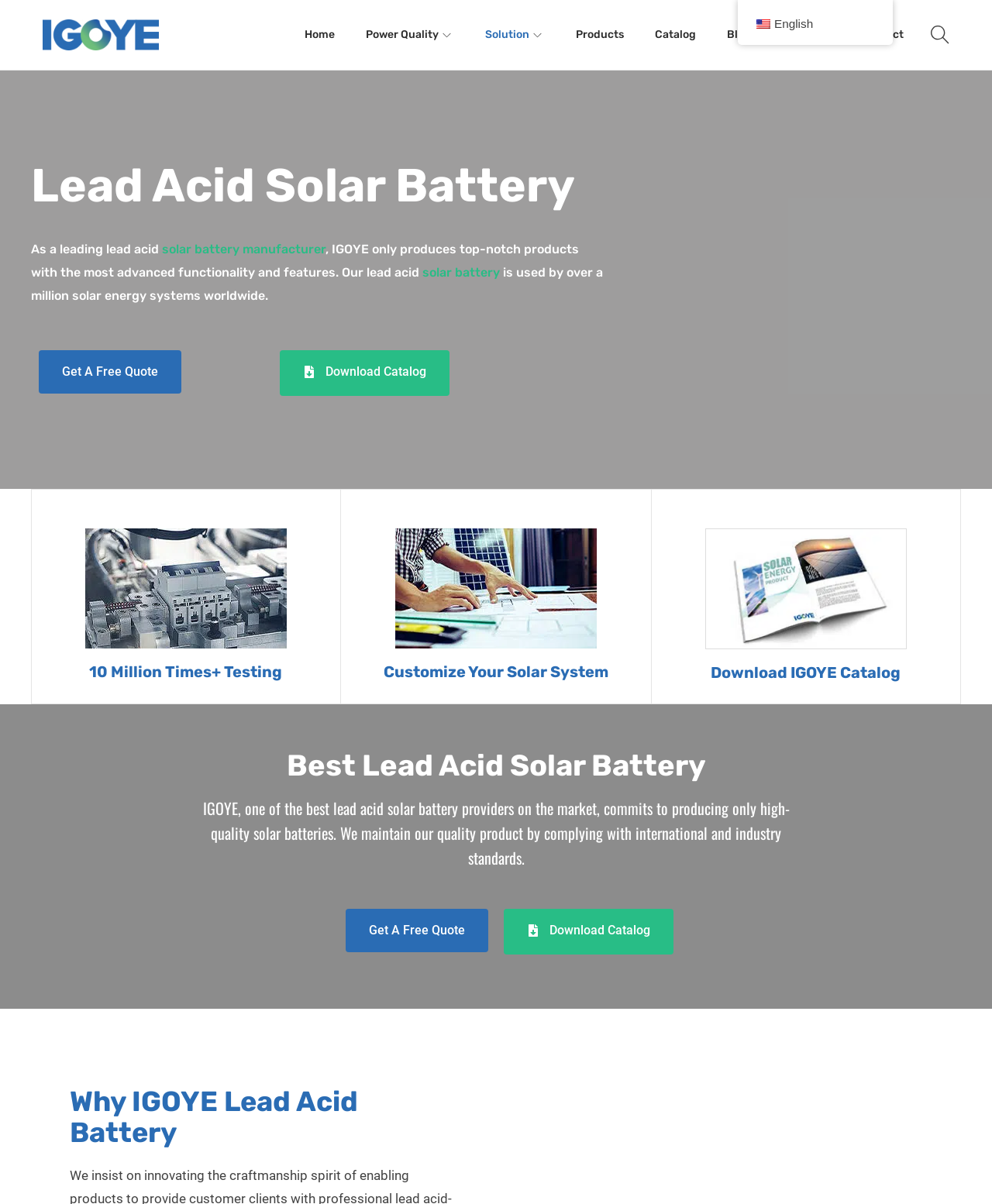Provide the bounding box coordinates of the HTML element described by the text: "Back to top".

None